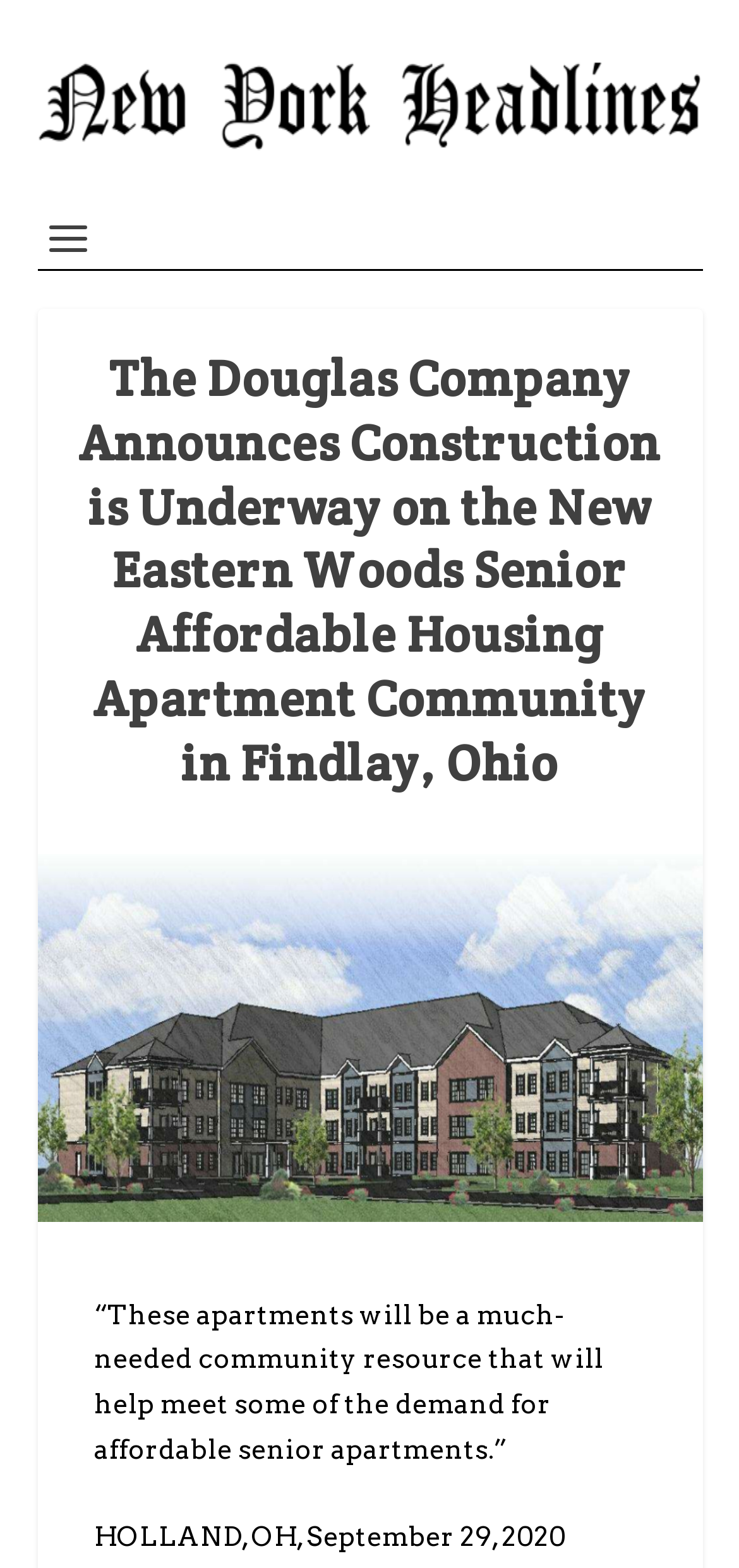Identify and extract the heading text of the webpage.

The Douglas Company Announces Construction is Underway on the New Eastern Woods Senior Affordable Housing Apartment Community in Findlay, Ohio